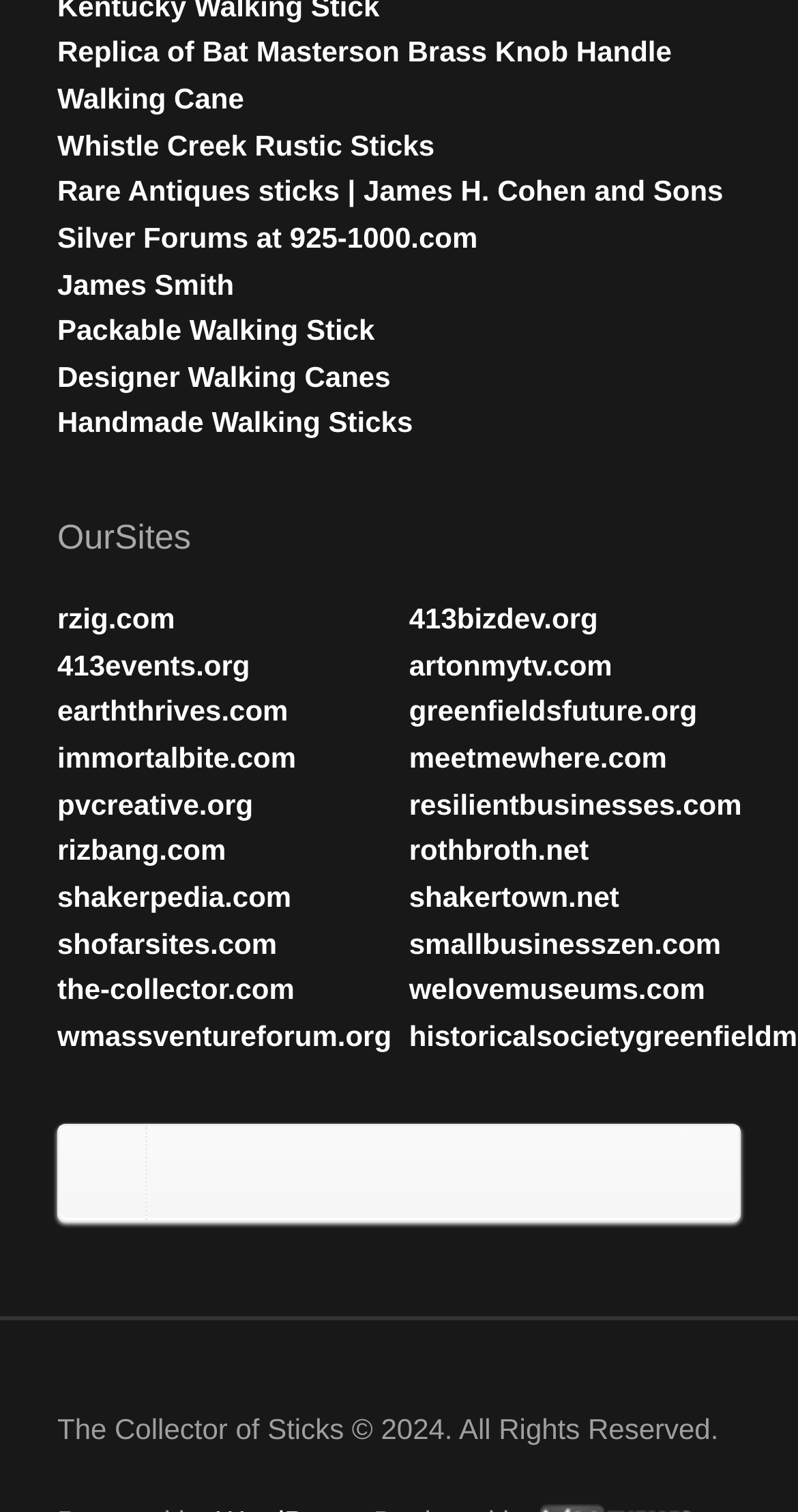Answer the question using only one word or a concise phrase: What type of content is the webpage primarily about?

Walking Sticks